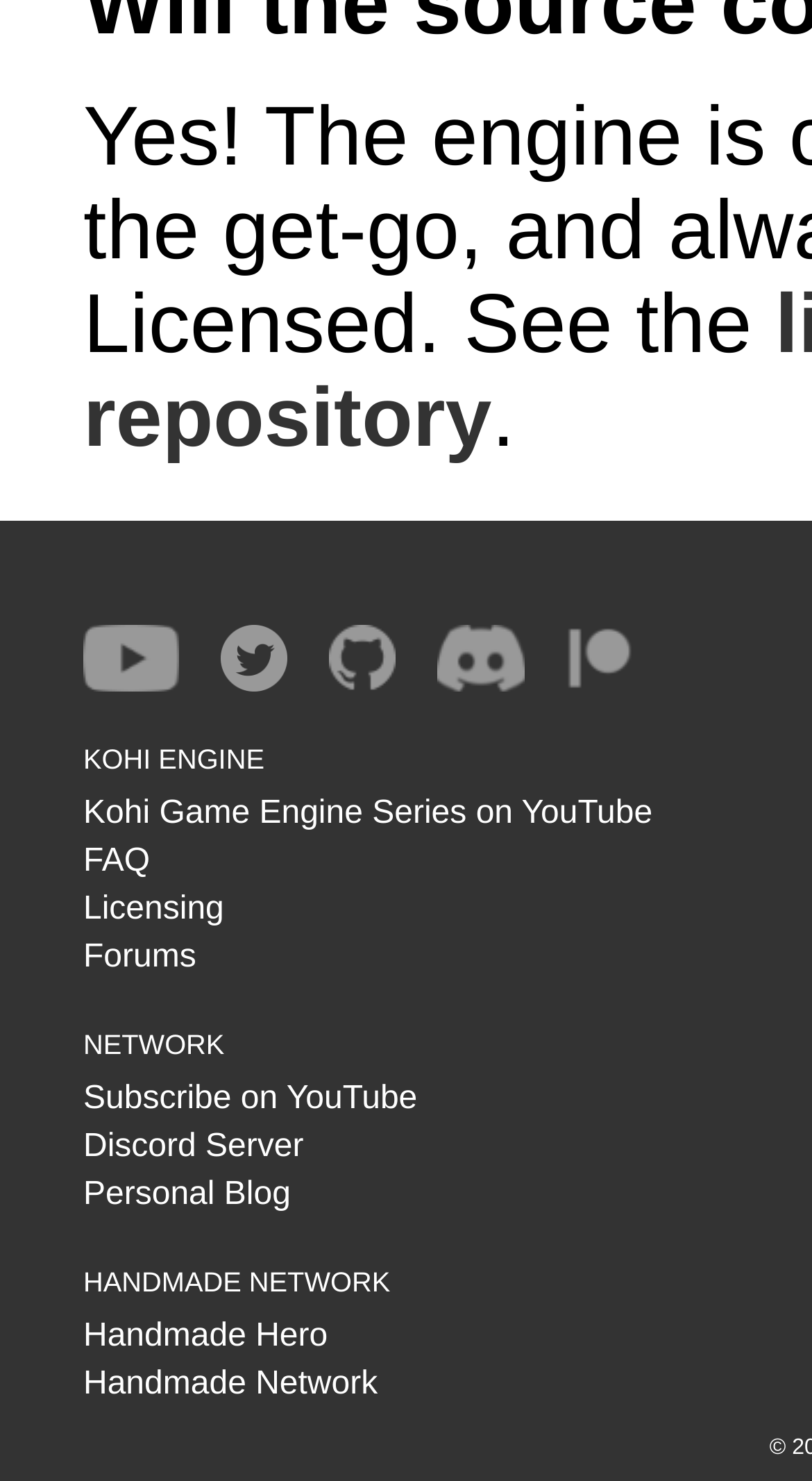Pinpoint the bounding box coordinates of the clickable area necessary to execute the following instruction: "Visit Travis Vroman's YouTube channel". The coordinates should be given as four float numbers between 0 and 1, namely [left, top, right, bottom].

[0.103, 0.422, 0.221, 0.467]